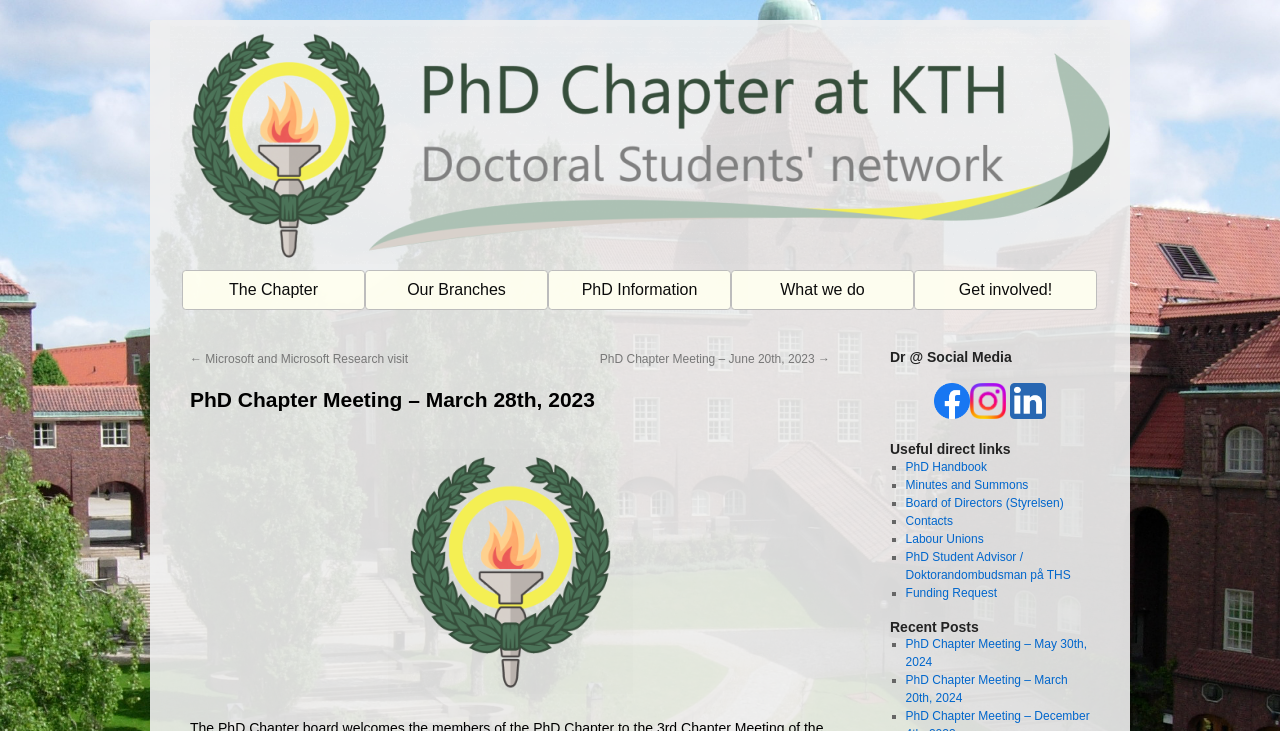Please look at the image and answer the question with a detailed explanation: How many social media links are there?

I counted the number of social media links under the 'Dr @ Social Media' heading, which are Facebook, Instagram, and LinkedIn.